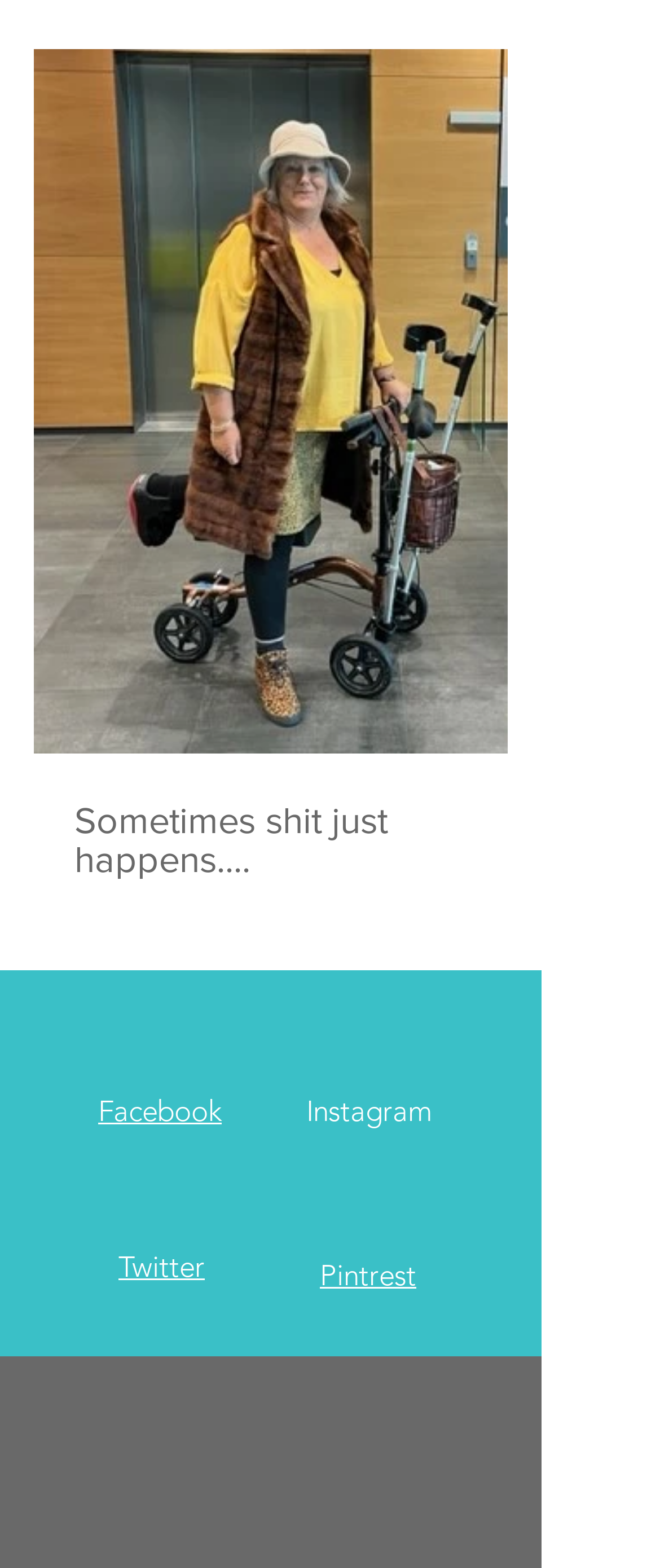Please identify the bounding box coordinates of the clickable region that I should interact with to perform the following instruction: "Explore Instagram". The coordinates should be expressed as four float numbers between 0 and 1, i.e., [left, top, right, bottom].

[0.464, 0.698, 0.654, 0.719]